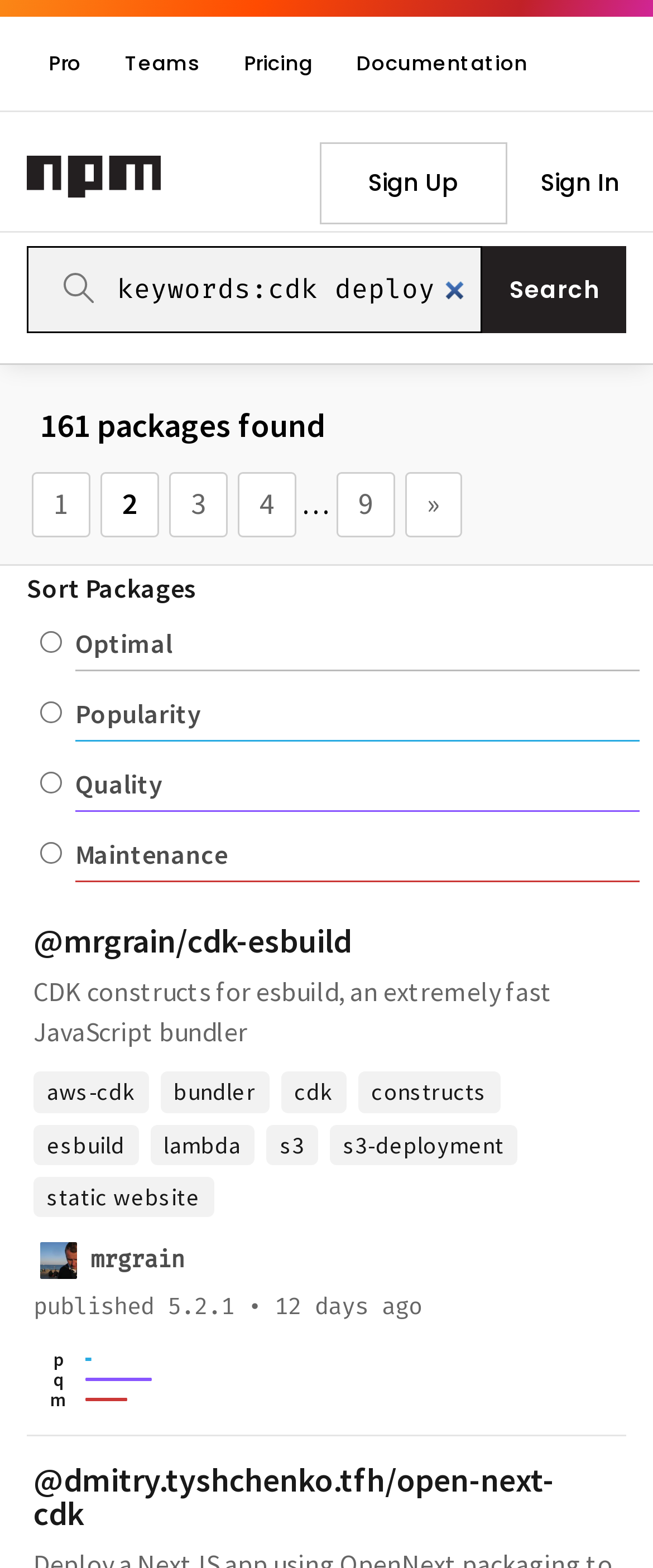Give a concise answer using one word or a phrase to the following question:
What is the name of the first package?

@mrgrain/cdk-esbuild